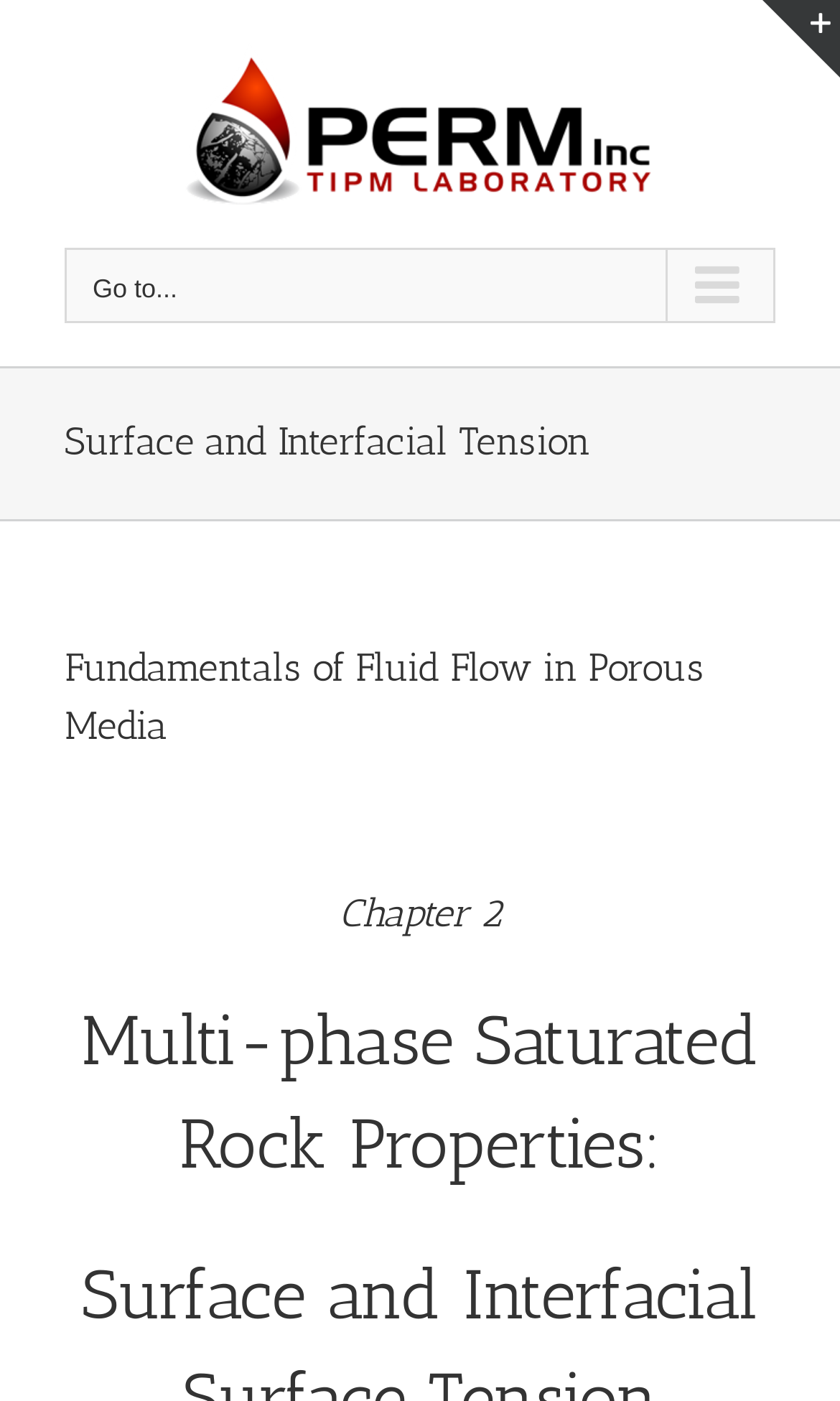Determine the bounding box coordinates of the UI element that matches the following description: "Toggle Sliding Bar Area". The coordinates should be four float numbers between 0 and 1 in the format [left, top, right, bottom].

[0.908, 0.0, 1.0, 0.055]